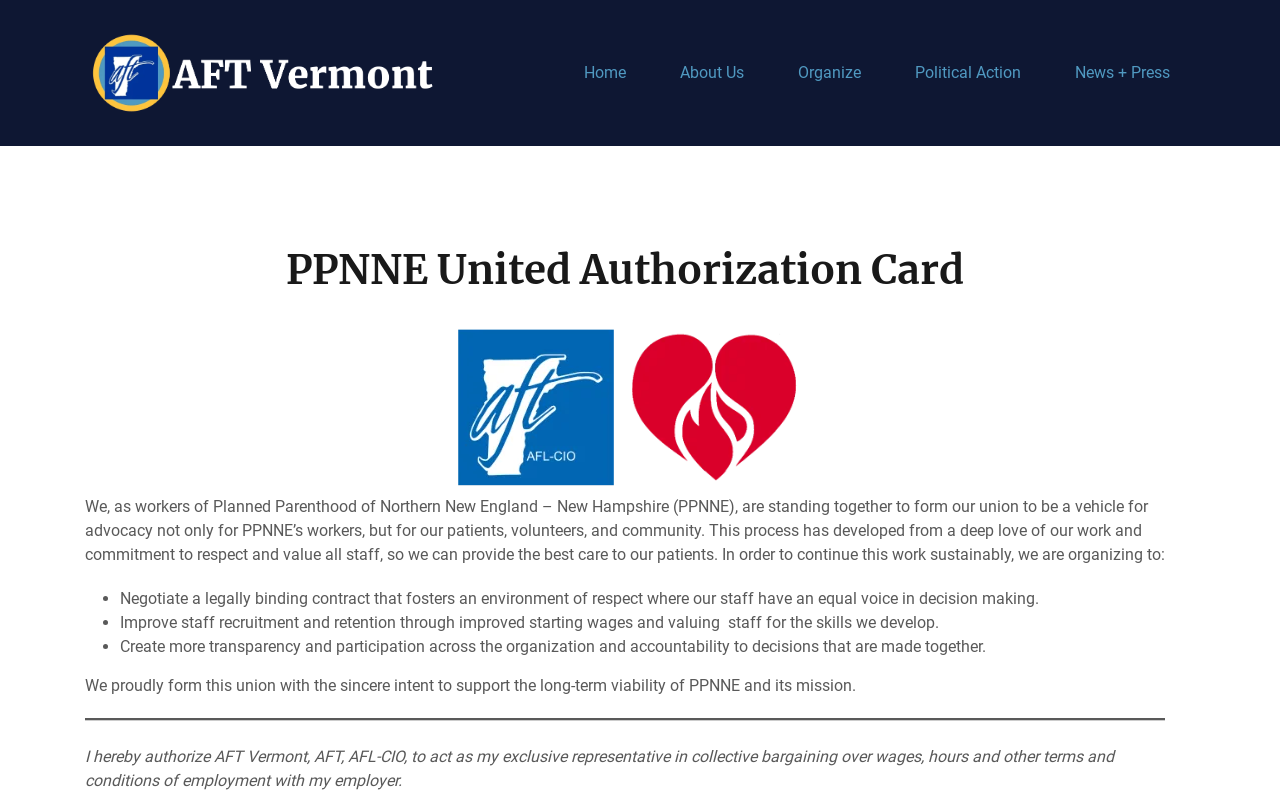Consider the image and give a detailed and elaborate answer to the question: 
What is the authorization mentioned at the bottom of the webpage for?

The authorization text at the bottom of the webpage states that the signer authorizes AFT Vermont to act as their exclusive representative in collective bargaining over wages, hours, and other terms and conditions of employment with their employer.